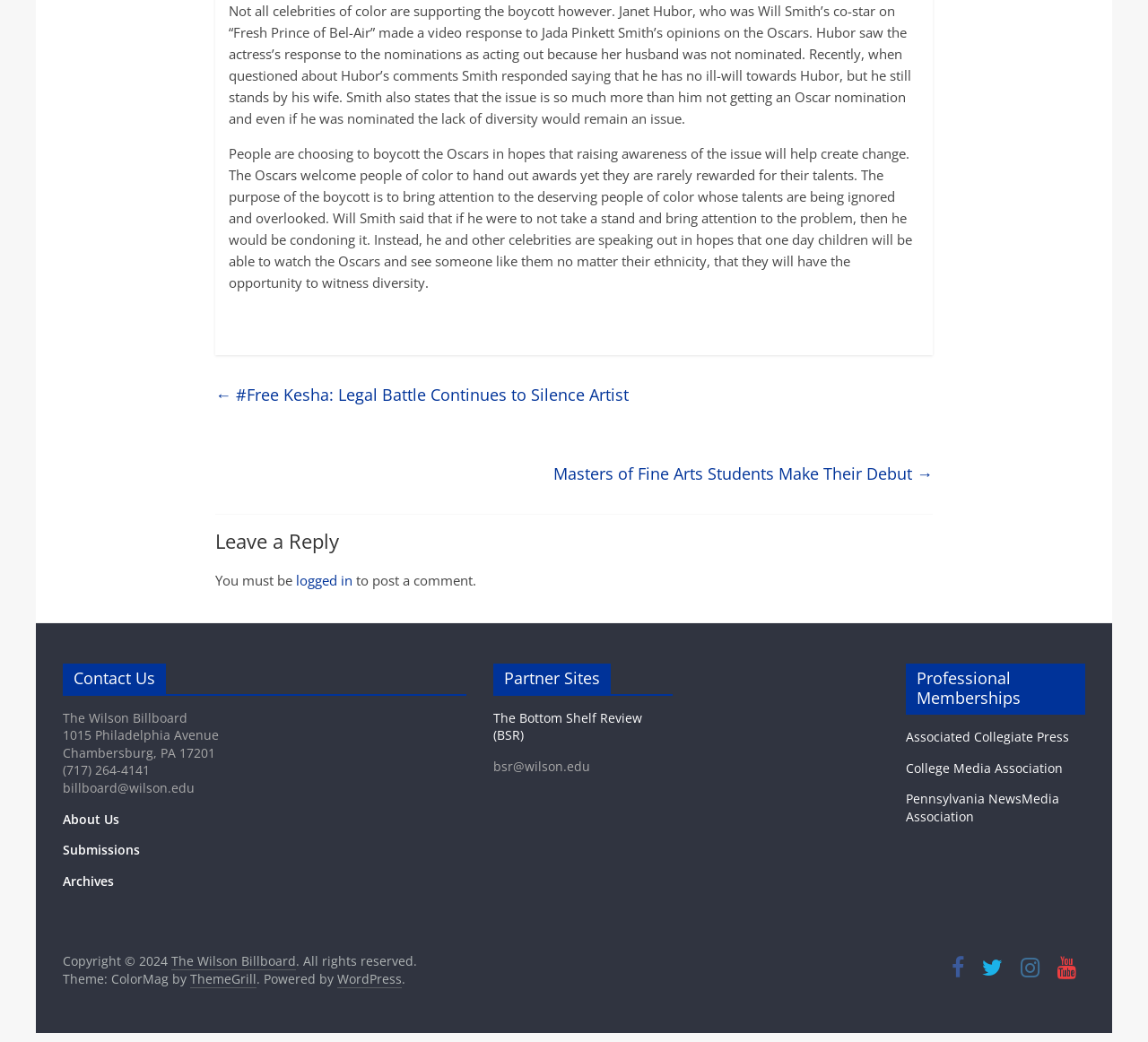Refer to the image and provide an in-depth answer to the question: 
What is the purpose of the Oscars boycott?

I found the purpose of the boycott by reading the static text element in the middle of the webpage, which explains that the boycott is to bring attention to the lack of diversity in the Oscars and to support people of color whose talents are being ignored.